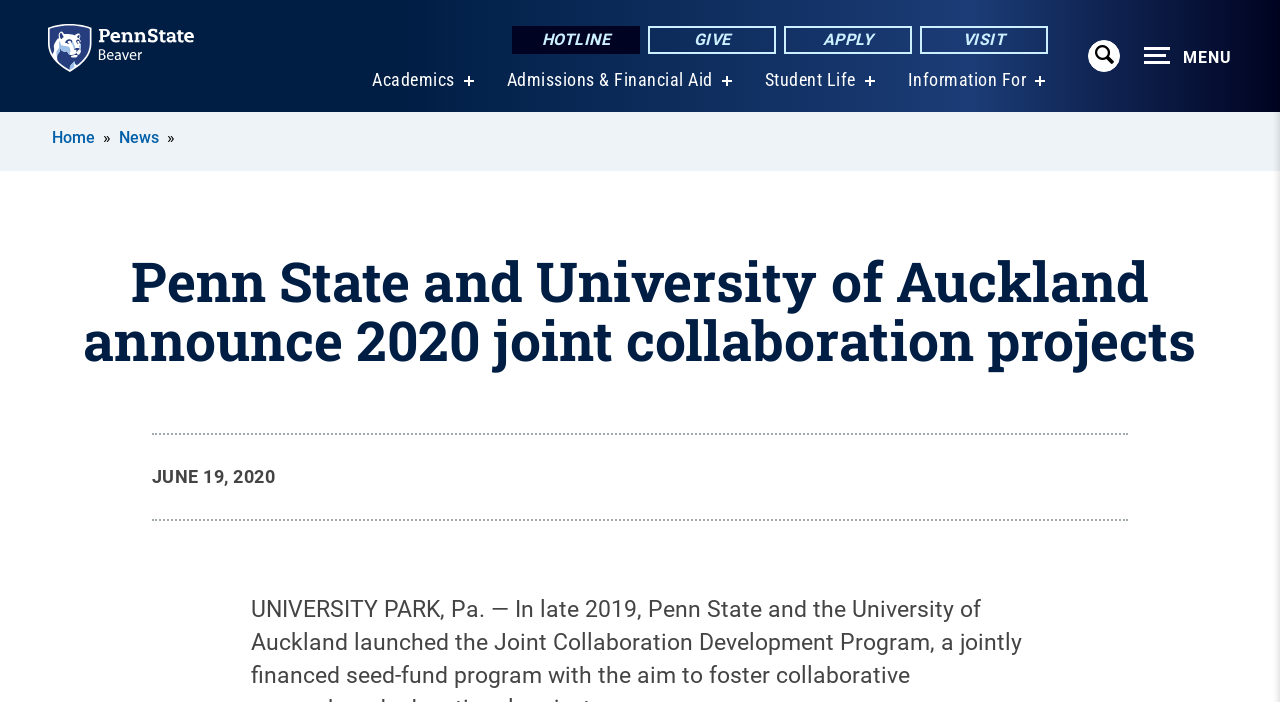Please predict the bounding box coordinates (top-left x, top-left y, bottom-right x, bottom-right y) for the UI element in the screenshot that fits the description: Student Life

[0.597, 0.098, 0.668, 0.128]